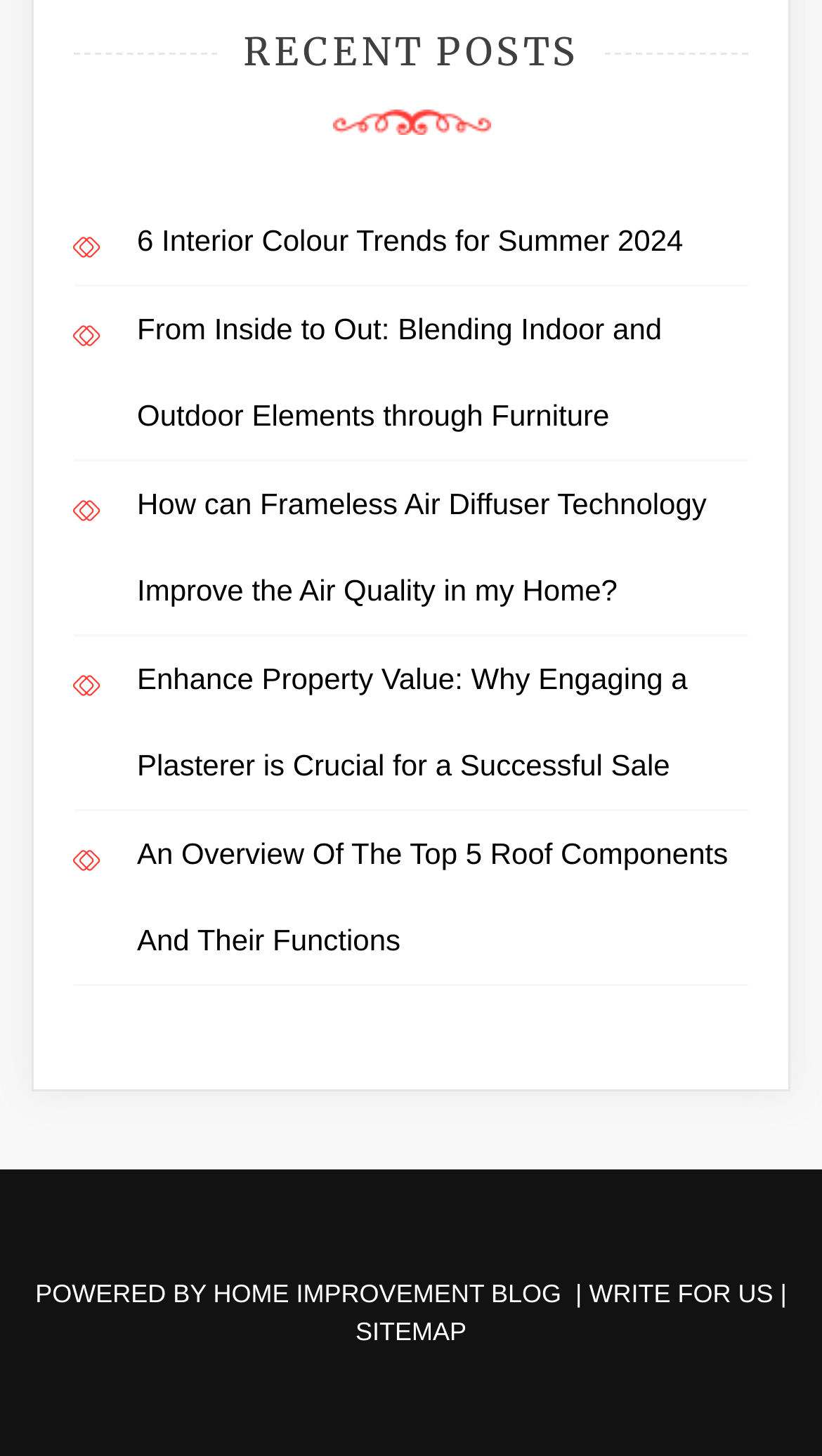Show the bounding box coordinates of the element that should be clicked to complete the task: "explore the sitemap".

[0.432, 0.905, 0.568, 0.925]